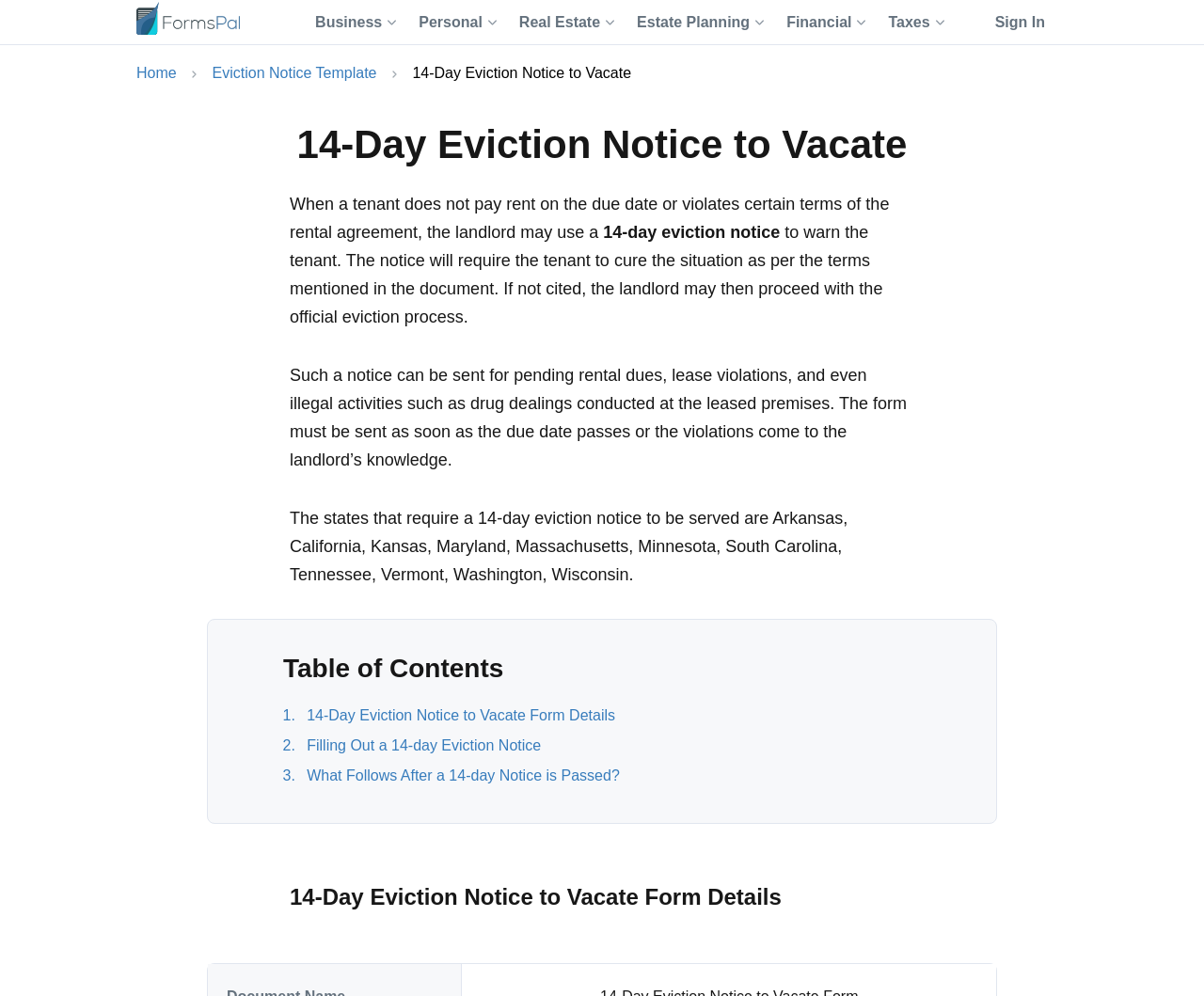Create a detailed narrative describing the layout and content of the webpage.

The webpage is about a 14-day eviction notice to vacate template, specifically designed for landlords to notify their tenants about contract breaches, illegal activities, or past due rent. 

At the top left corner, there is a FormsPal logo, which is an image linked to the website's homepage. Below the logo, there is a navigation menu with five list items: Business, Personal, Real Estate, Estate Planning, and Financial, each accompanied by a small image. 

On the top right corner, there is a "Sign In" link and a "Home" link, with a small image in between. 

The main content of the webpage starts with a heading "14-Day Eviction Notice to Vacate" and a brief description of when a landlord may use this notice. Below this, there are three paragraphs of text explaining the purpose and usage of the 14-day eviction notice, including the situations in which it can be sent and the states that require it. 

Underneath the text, there is a "Table of Contents" section, followed by three links: "14-Day Eviction Notice to Vacate Form Details", "Filling Out a 14-day Eviction Notice", and "What Follows After a 14-day Notice is Passed?". 

Finally, there is a heading "14-Day Eviction Notice to Vacate Form Details" at the bottom of the page, which may lead to more information about the template.